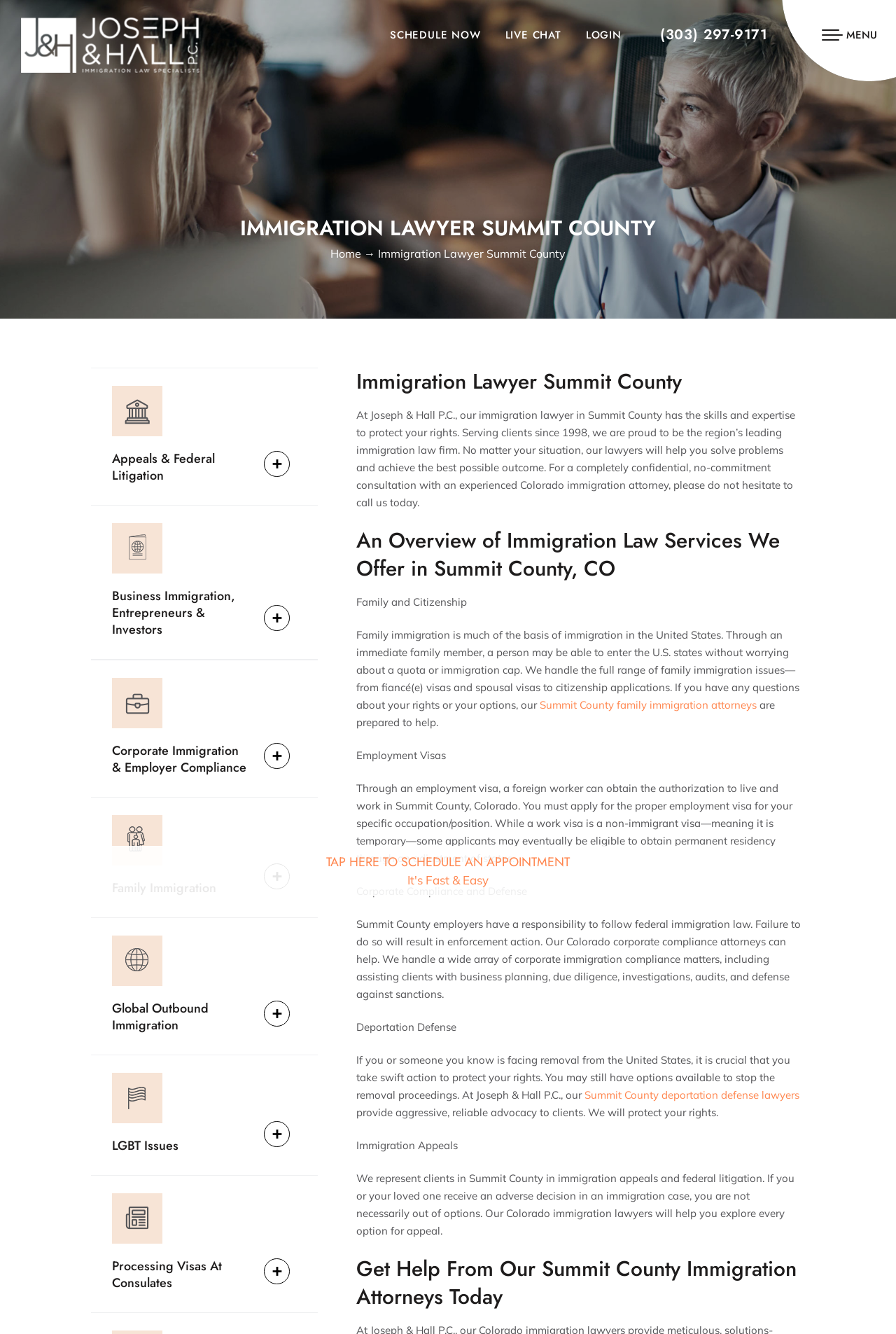Based on the element description LGBT Issues, identify the bounding box coordinates for the UI element. The coordinates should be in the format (top-left x, top-left y, bottom-right x, bottom-right y) and within the 0 to 1 range.

[0.125, 0.804, 0.332, 0.865]